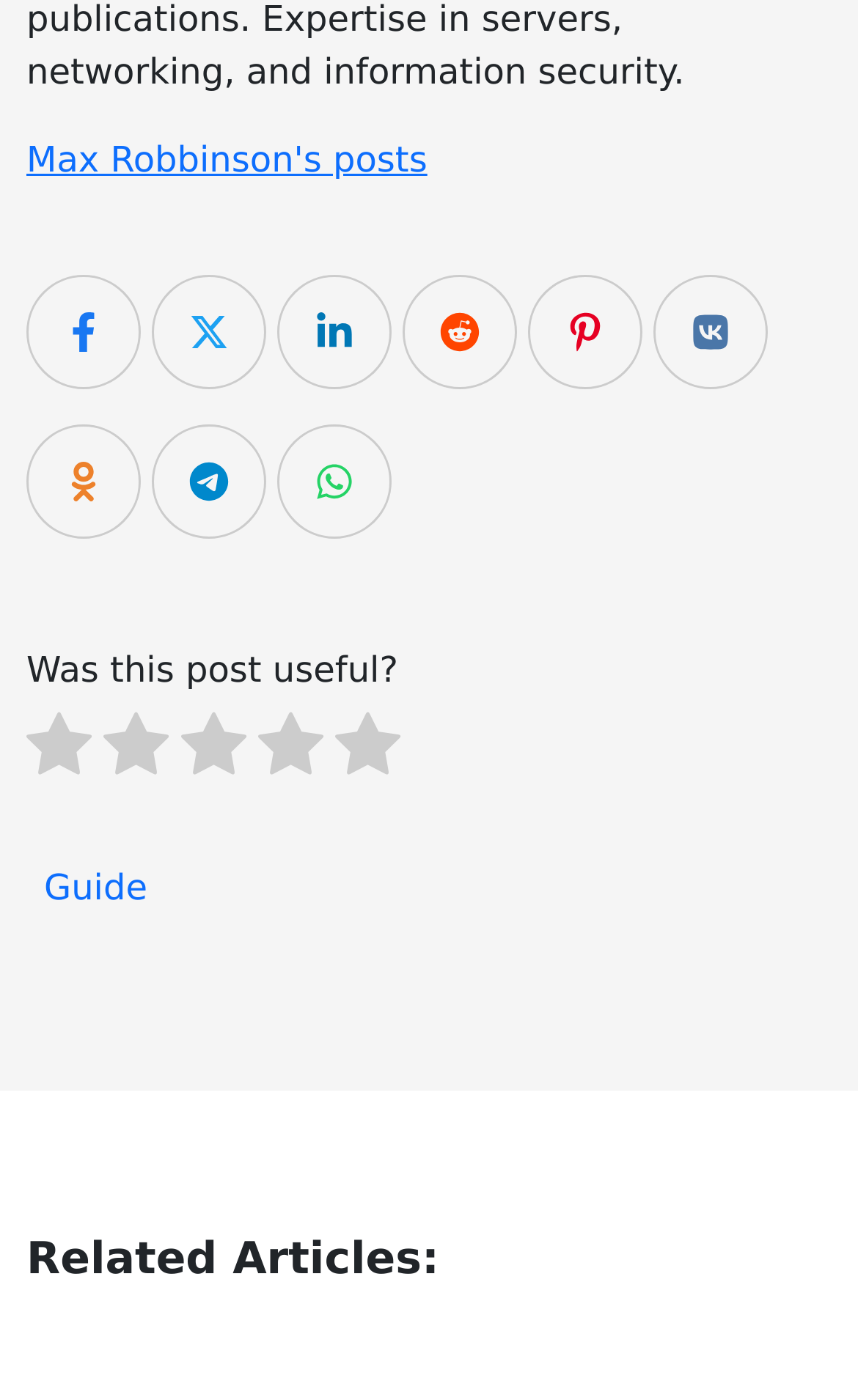Identify the bounding box for the given UI element using the description provided. Coordinates should be in the format (top-left x, top-left y, bottom-right x, bottom-right y) and must be between 0 and 1. Here is the description: aria-label="Share on OK"

[0.031, 0.303, 0.164, 0.385]